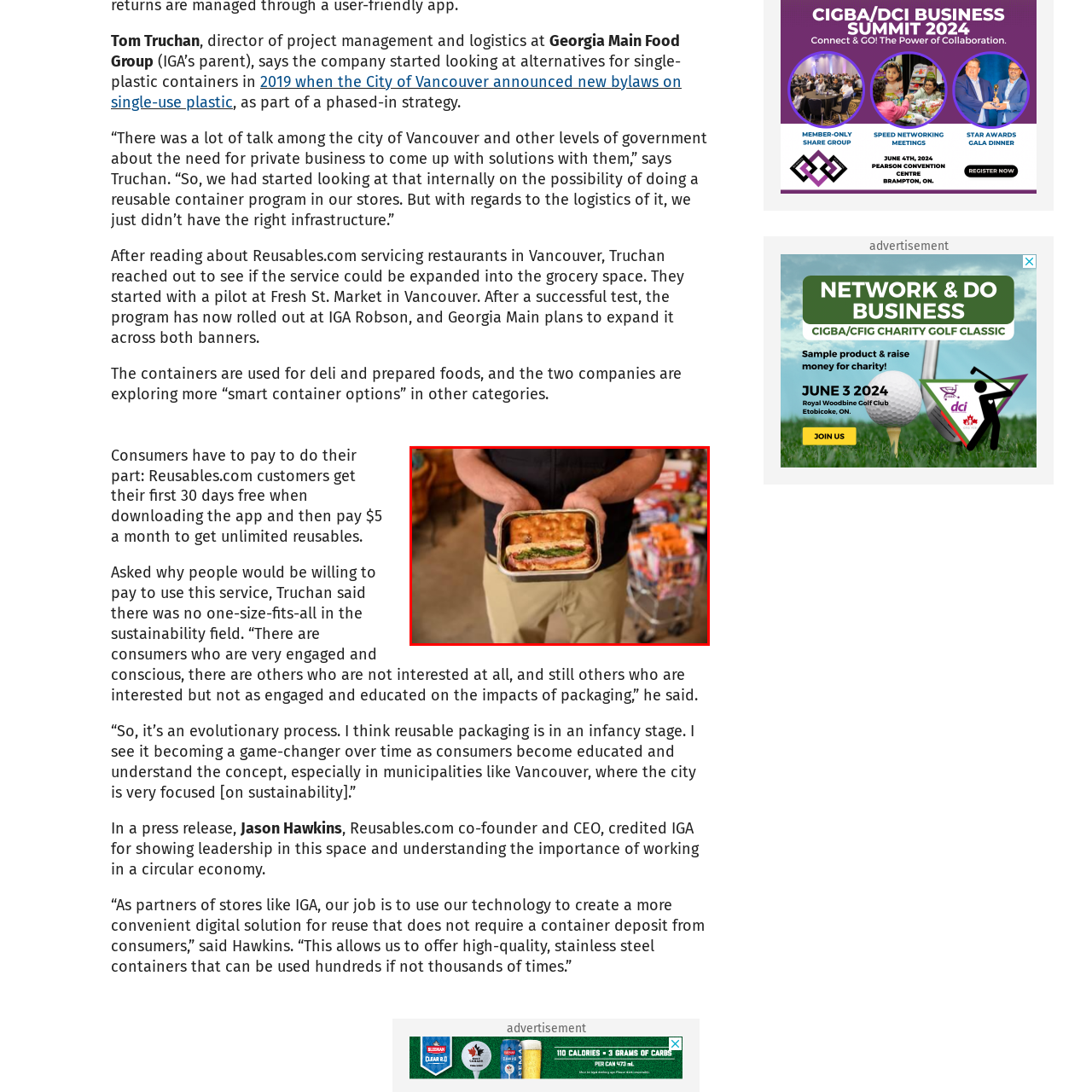Where is this initiative taking place?
Inspect the image area outlined by the red bounding box and deliver a detailed response to the question, based on the elements you observe.

The image depicts a person holding a stainless steel container in a grocery store environment, where this initiative is taking place, specifically in municipalities like Vancouver that are implementing policies against single-use plastics.